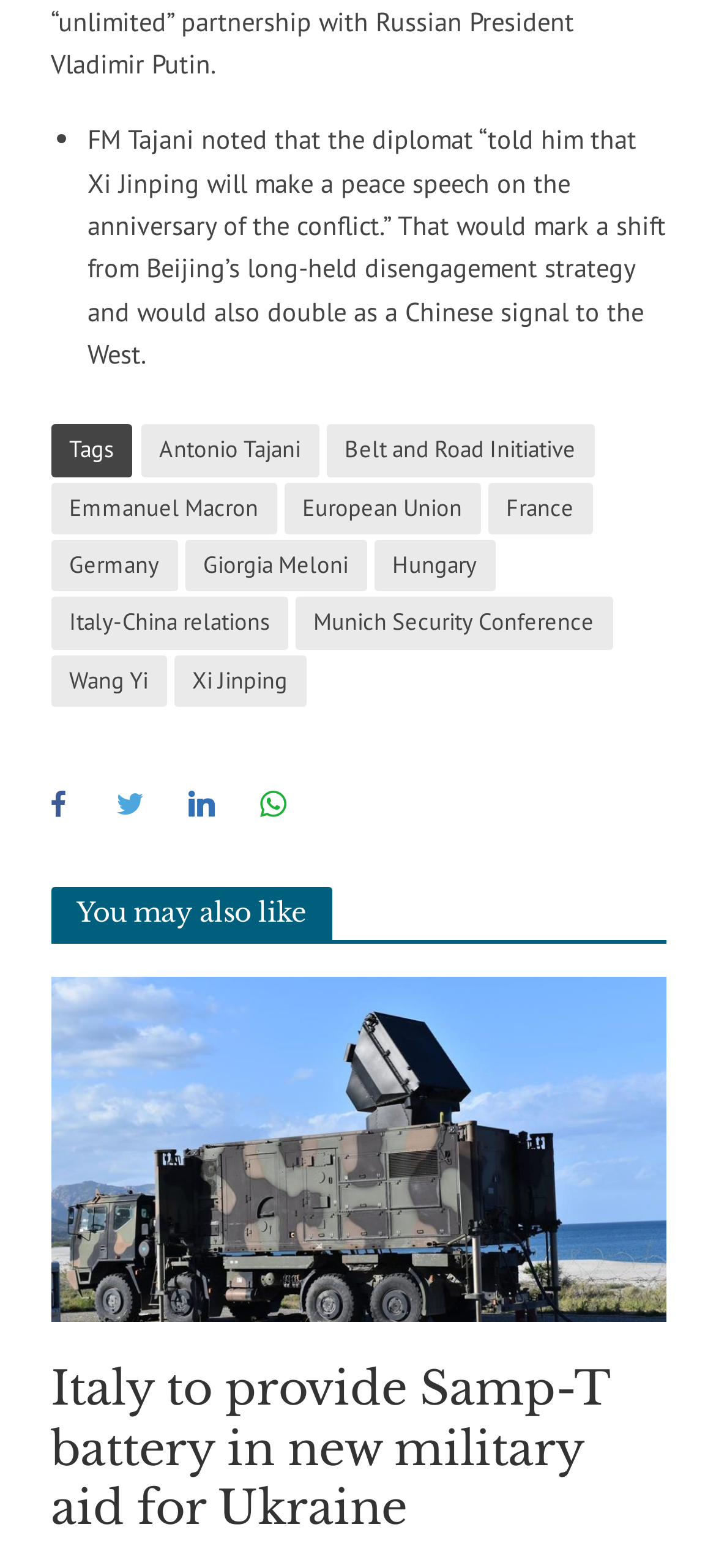Examine the screenshot and answer the question in as much detail as possible: What is the topic of the article?

The article appears to be discussing Xi Jinping's potential peace speech on the anniversary of a conflict, as mentioned in the StaticText element with ID 622. This suggests that the topic of the article is related to Xi Jinping's peace speech.